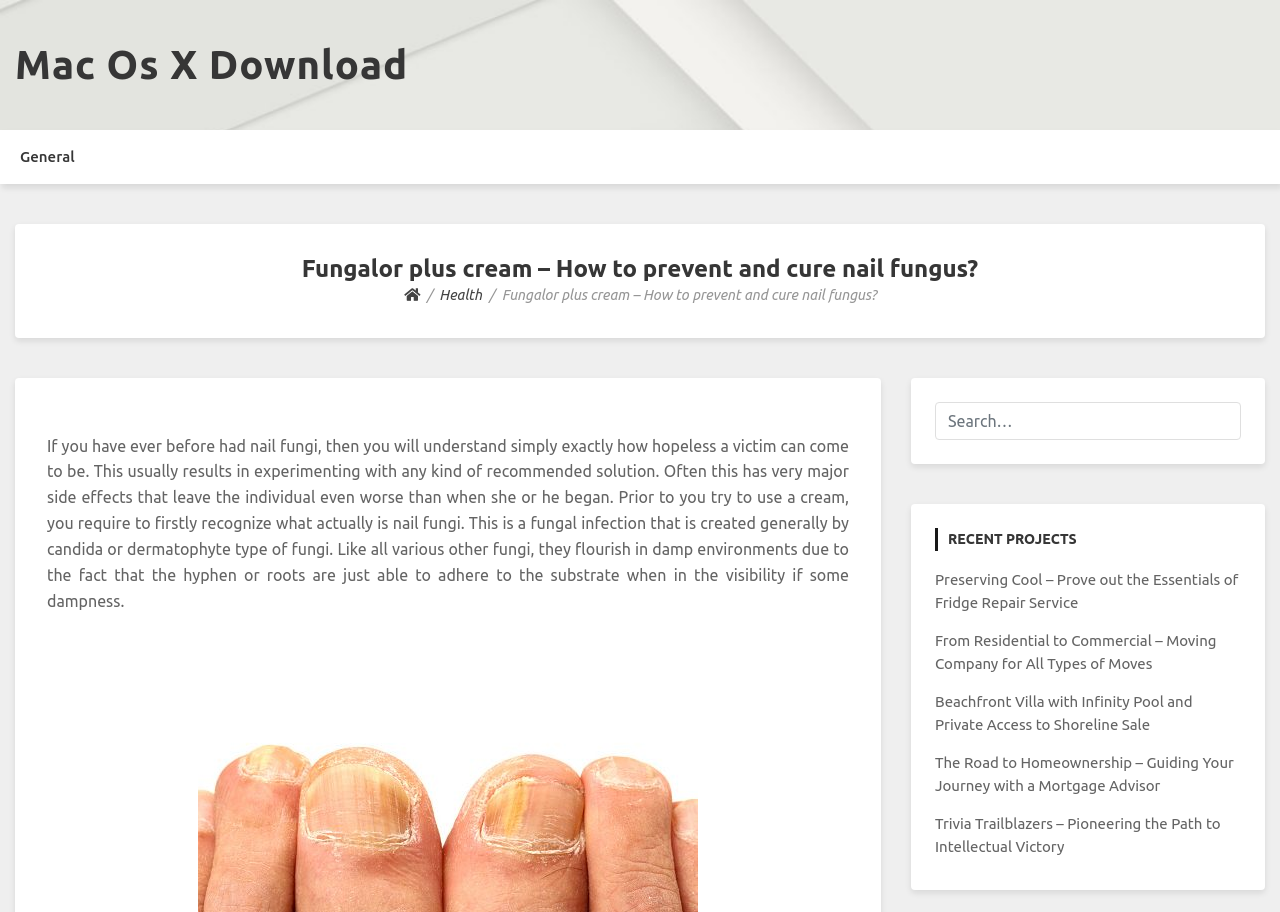Identify and provide the bounding box for the element described by: "name="s" placeholder="Search…"".

[0.73, 0.44, 0.97, 0.482]